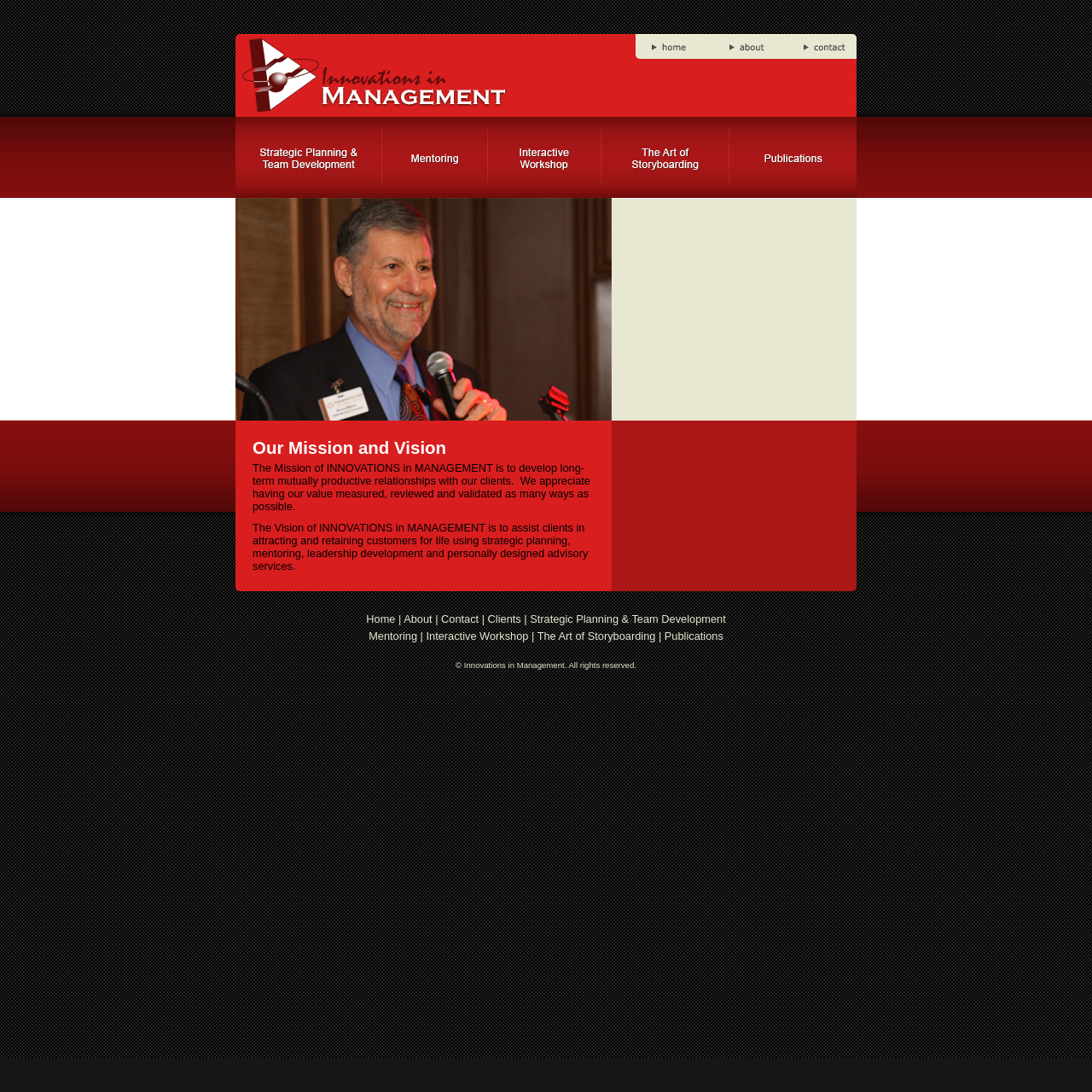Analyze the image and give a detailed response to the question:
What is the main topic of this webpage?

Based on the webpage's title and content, it appears that the main topic is innovations in management, which includes strategic planning, team development, mentoring, and other related services.